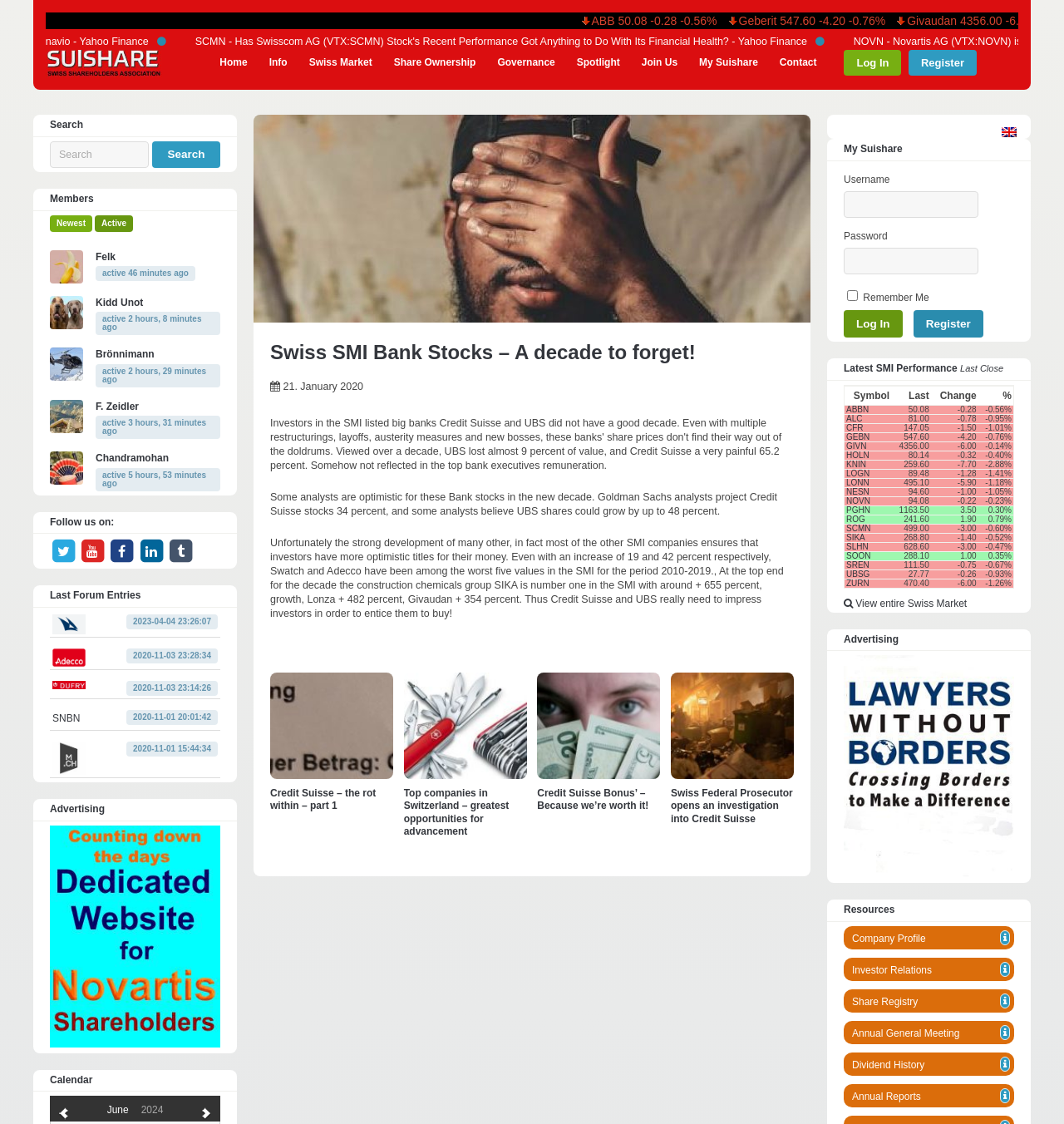What is the current stock price of ABB?
Answer the question with a detailed explanation, including all necessary information.

The current stock price of ABB can be found in the link 'ABB 50.08 -0.28 -0.56%' which is located at the top of the webpage, indicating that the current stock price of ABB is 50.08.